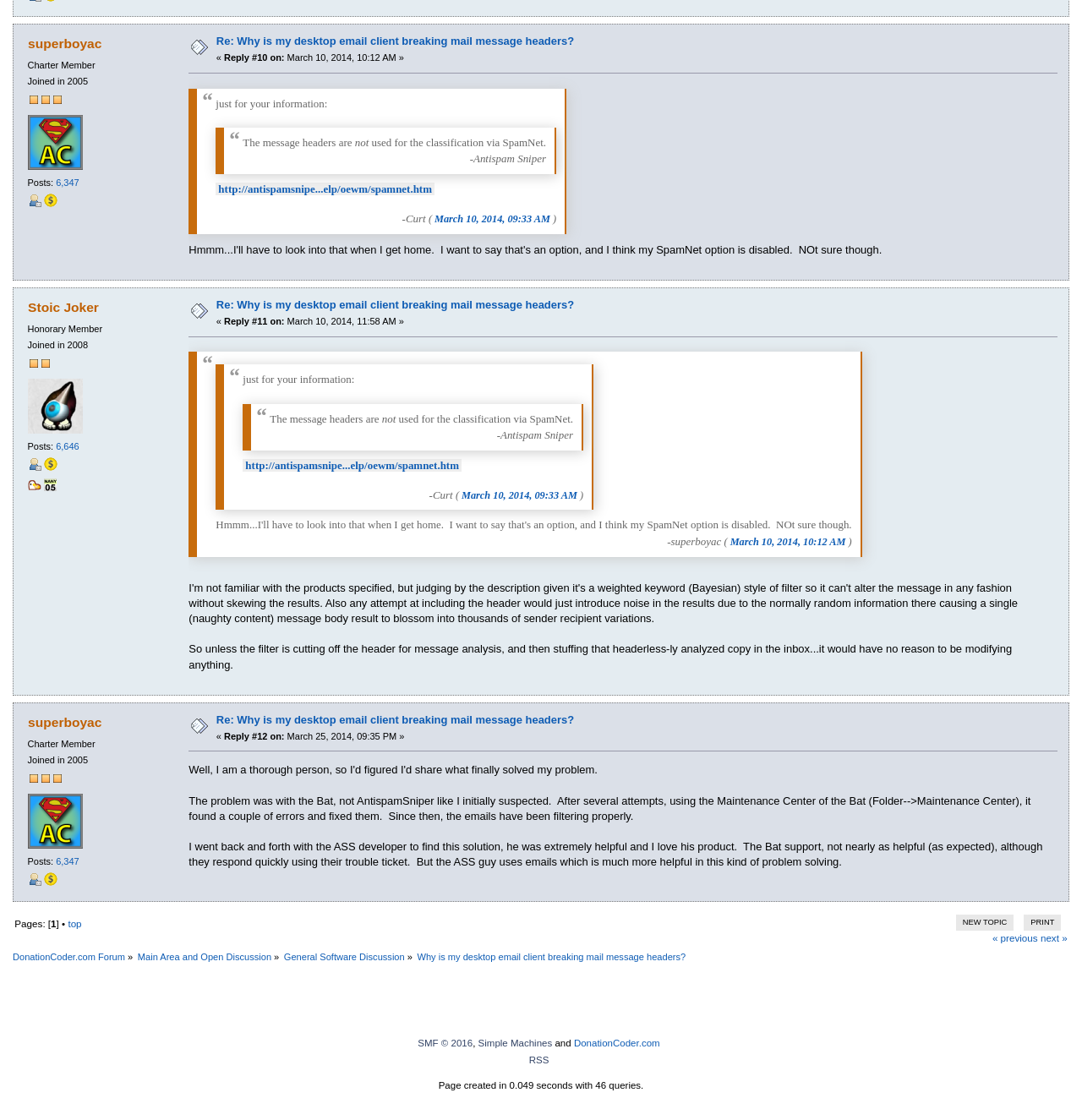Please specify the bounding box coordinates in the format (top-left x, top-left y, bottom-right x, bottom-right y), with values ranging from 0 to 1. Identify the bounding box for the UI component described as follows: superboyac

[0.026, 0.033, 0.094, 0.046]